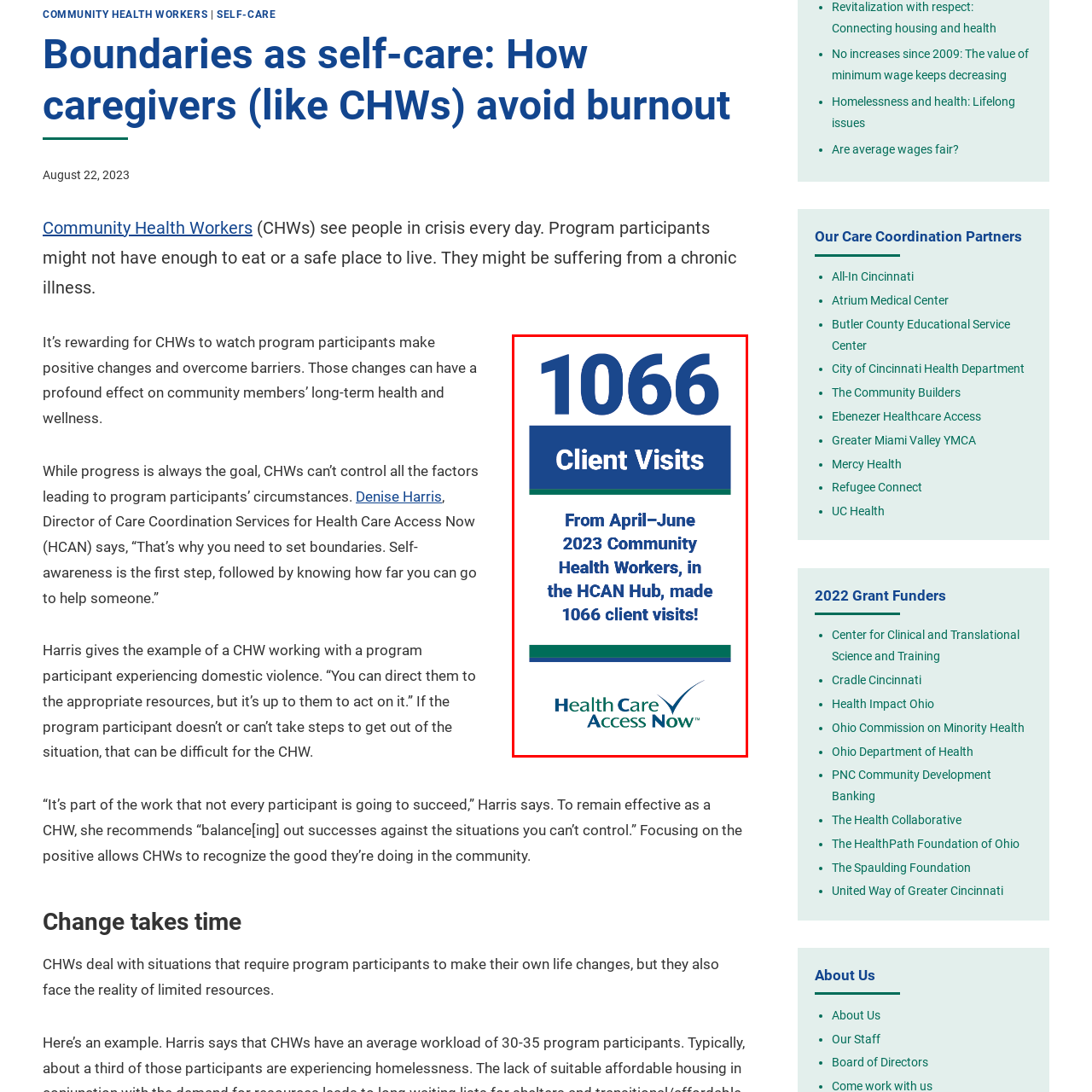What is the time period mentioned in the graphic?
Examine the visual content inside the red box and reply with a single word or brief phrase that best answers the question.

April-June 2023